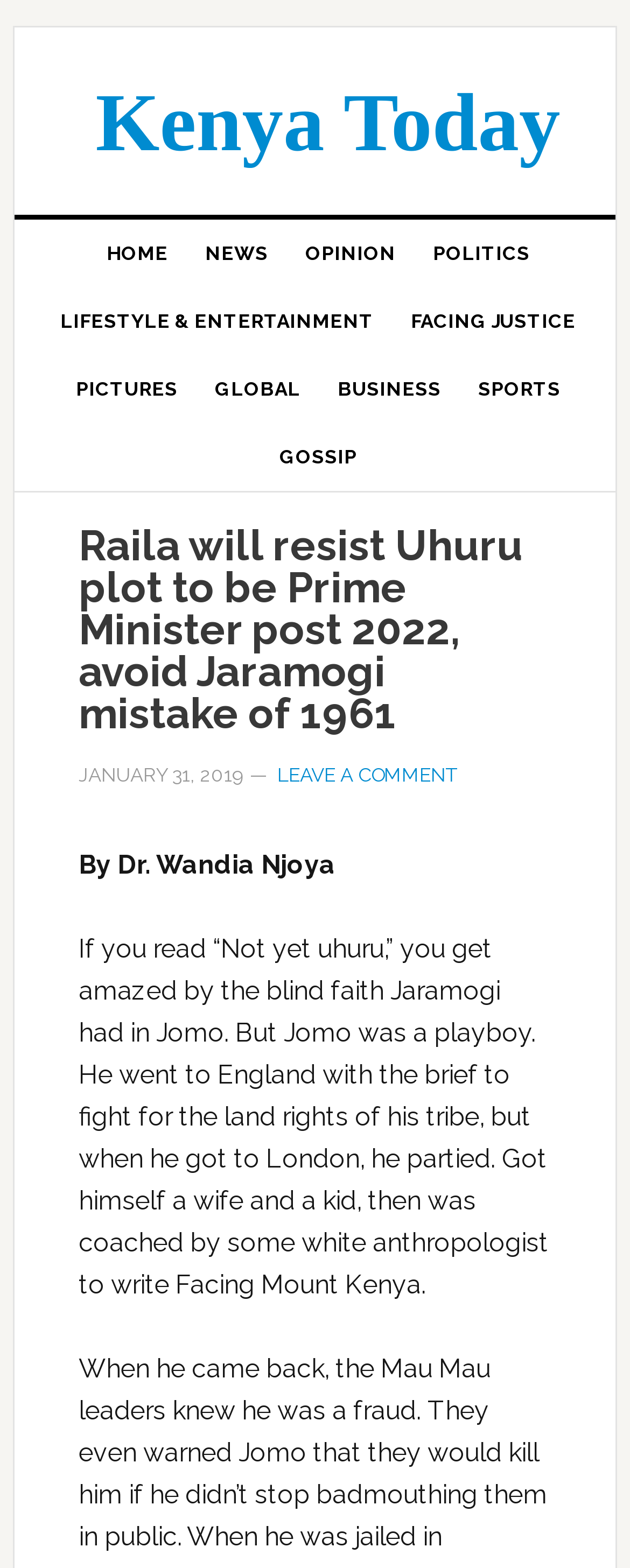What is the main heading of this webpage? Please extract and provide it.

Raila will resist Uhuru plot to be Prime Minister post 2022, avoid Jaramogi mistake of 1961